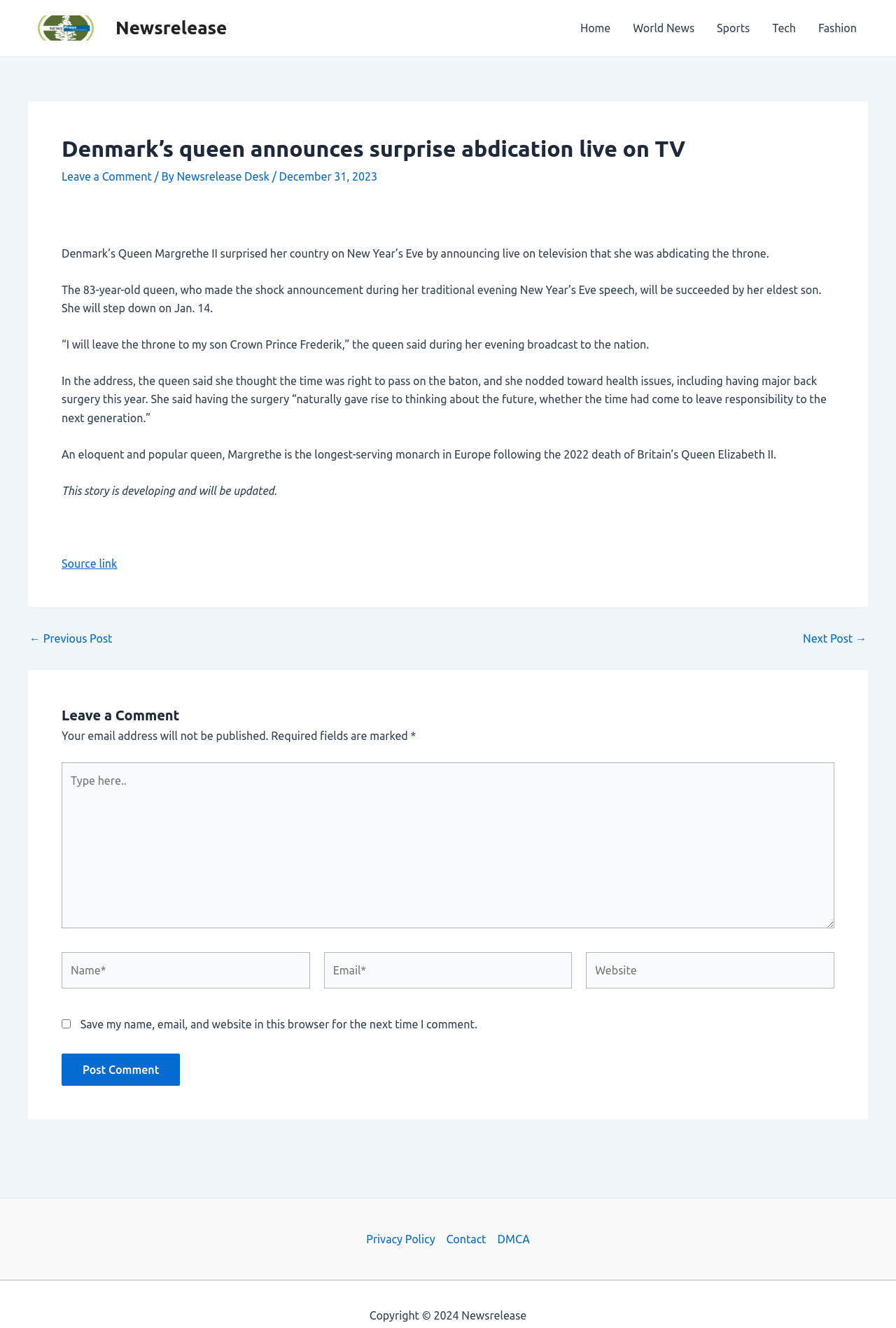Determine the bounding box coordinates of the UI element described below. Use the format (top-left x, top-left y, bottom-right x, bottom-right y) with floating point numbers between 0 and 1: ← Previous Post

[0.033, 0.476, 0.125, 0.485]